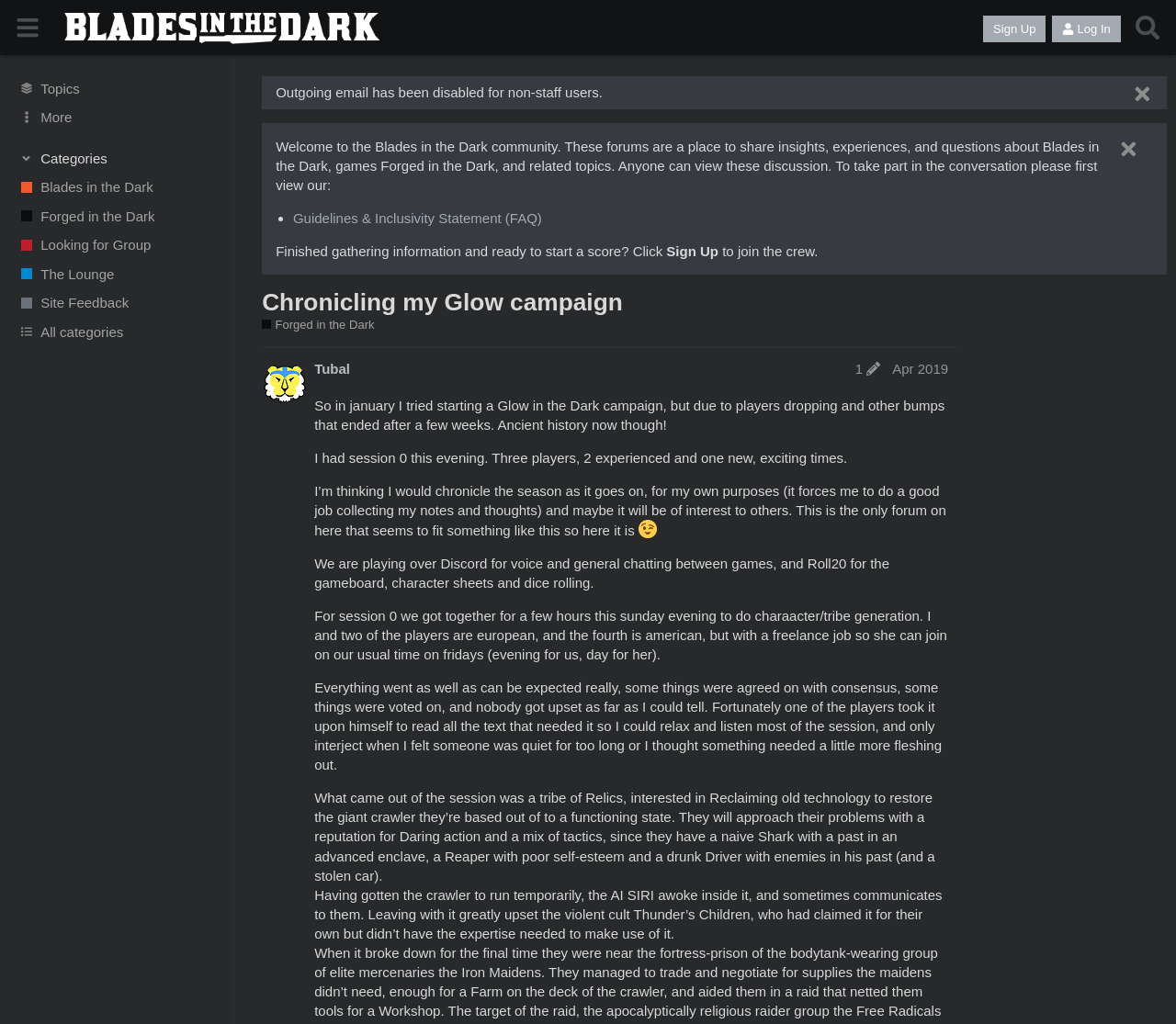Offer a thorough description of the webpage.

This webpage is a forum discussion page, specifically a post about a "Glow in the Dark" campaign in the "Blades in the Dark" community. At the top, there is a header section with a button to expand the sidebar, a link to the "Blades in the Dark Community", and buttons to sign up, log in, and search. Below this, there are links to various topics, including "Categories", "Blades in the Dark", "Forged in the Dark", and "Looking for Group".

On the left side, there is a sidebar with links to different categories, including "Topics", "More", and "Categories". There are also images scattered throughout the sidebar.

The main content of the page is a discussion post titled "Chronicling my Glow campaign". The post is divided into several paragraphs, with the first paragraph describing the author's attempt to start a "Glow in the Dark" campaign in January, which ended after a few weeks. The subsequent paragraphs describe the author's new campaign, including the players, the game setup, and the first session.

Throughout the post, there are images and links to other pages, including a link to the author's profile and a button to edit the post. At the bottom of the page, there is a section with links to other related topics and a button to reply to the post.

Overall, the page is a discussion forum where users can share their experiences and thoughts about "Blades in the Dark" and related topics.